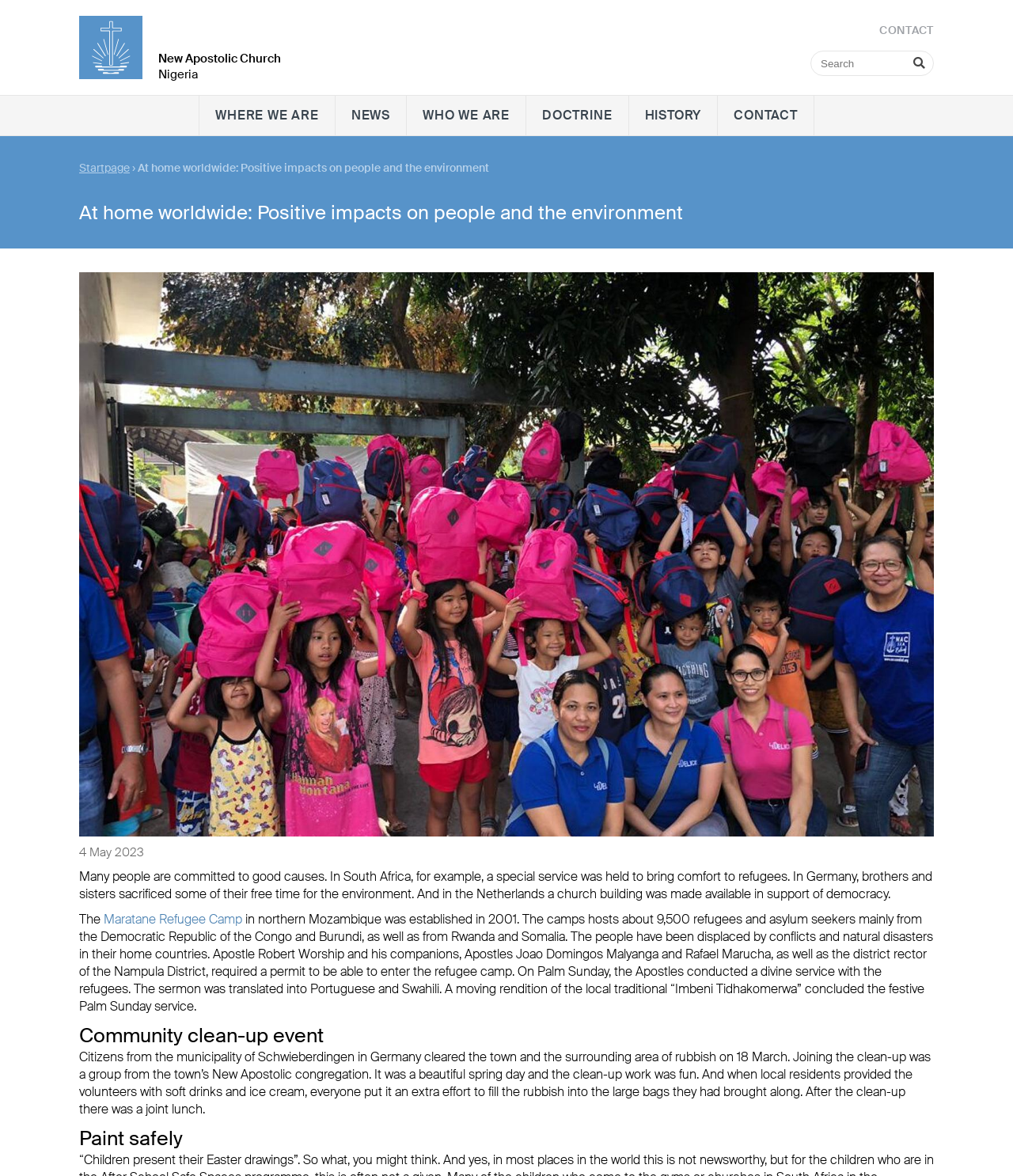Give a concise answer of one word or phrase to the question: 
What is the name of the church mentioned?

New Apostolic Church